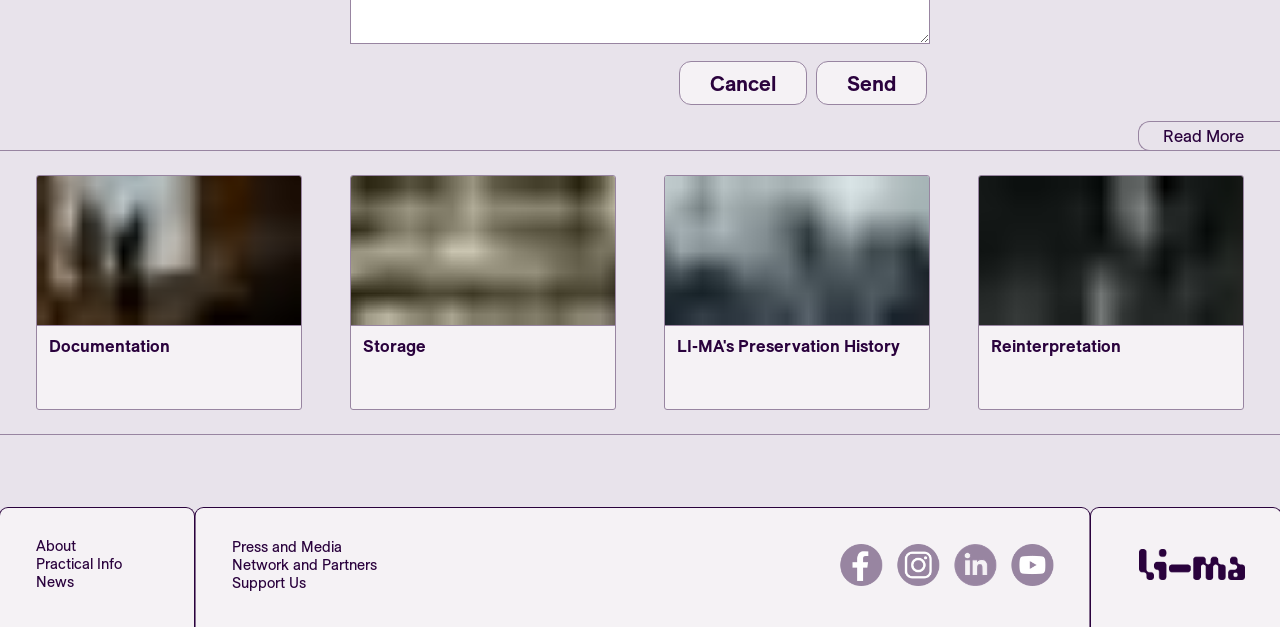Specify the bounding box coordinates of the element's region that should be clicked to achieve the following instruction: "Visit the 'About' page". The bounding box coordinates consist of four float numbers between 0 and 1, in the format [left, top, right, bottom].

[0.028, 0.856, 0.059, 0.886]